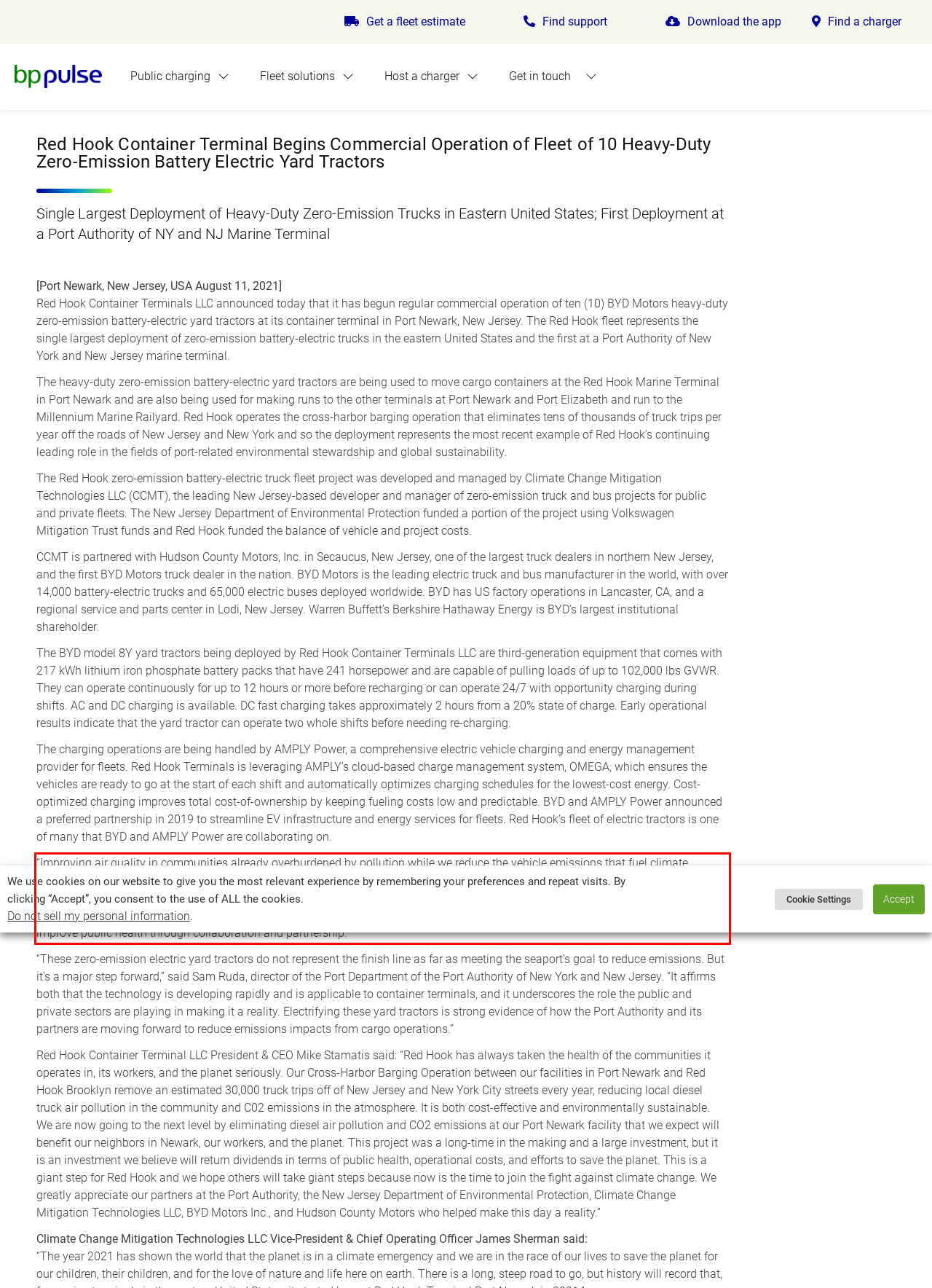Locate the red bounding box in the provided webpage screenshot and use OCR to determine the text content inside it.

“Improving air quality in communities already overburdened by pollution while we reduce the vehicle emissions that fuel climate change is a priority for Governor Murphy, who has made climate action an imperative across all state agencies,” said the New Jersey Department of Environmental Protection Commissioner Shawn LaTourette. “DEP is proud to be a partner in Red Hook’s historic deployment of battery-electric trucks and we encourage others to follow their lead because we can only confront the climate crisis and improve public health through collaboration and partnership.”